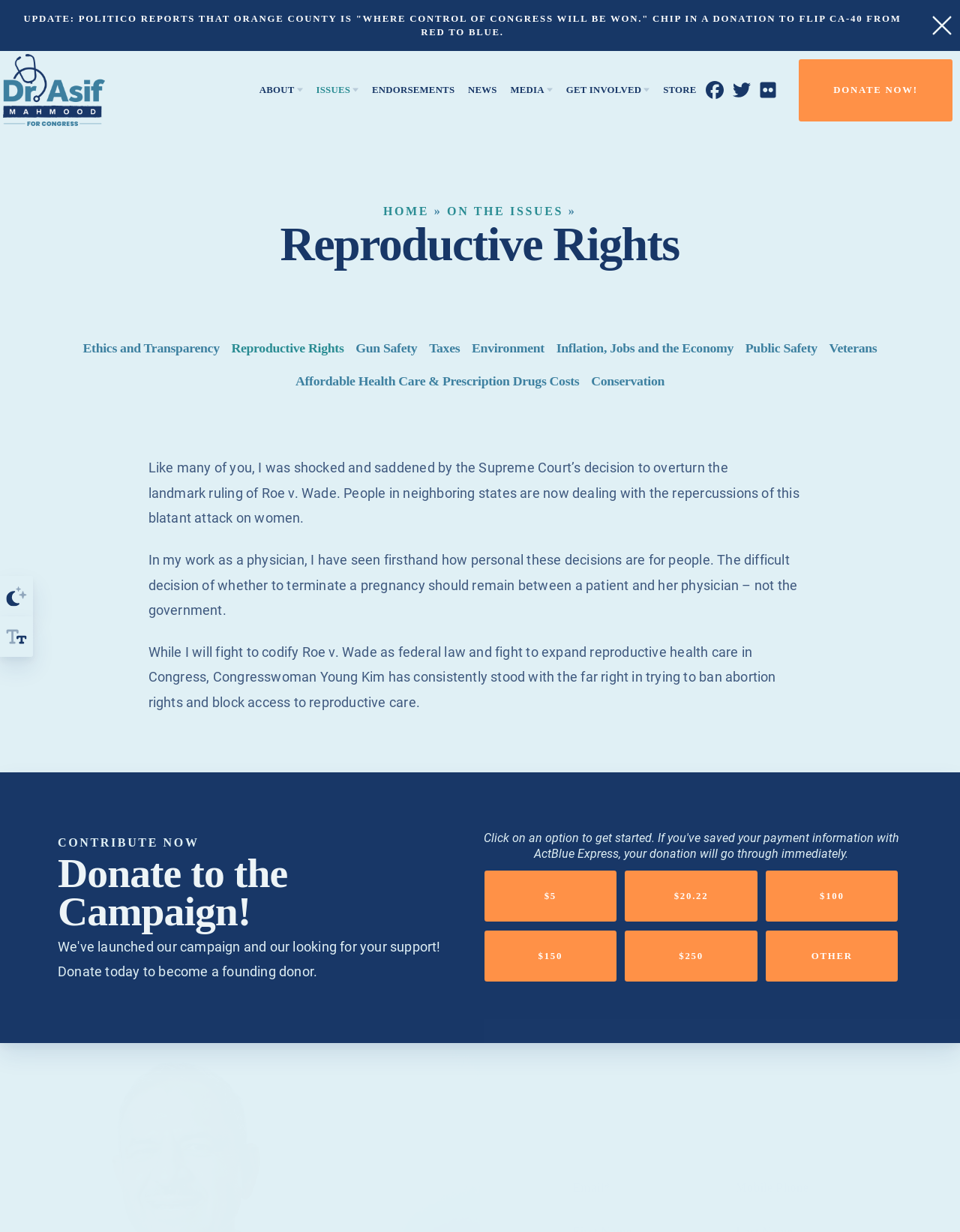Please analyze the image and give a detailed answer to the question:
What is the section of the webpage that lists various issues?

I determined the answer by looking at the link 'ON THE ISSUES' and the corresponding section of the webpage which lists various issues such as Ethics and Transparency, Reproductive Rights, Gun Safety, etc.